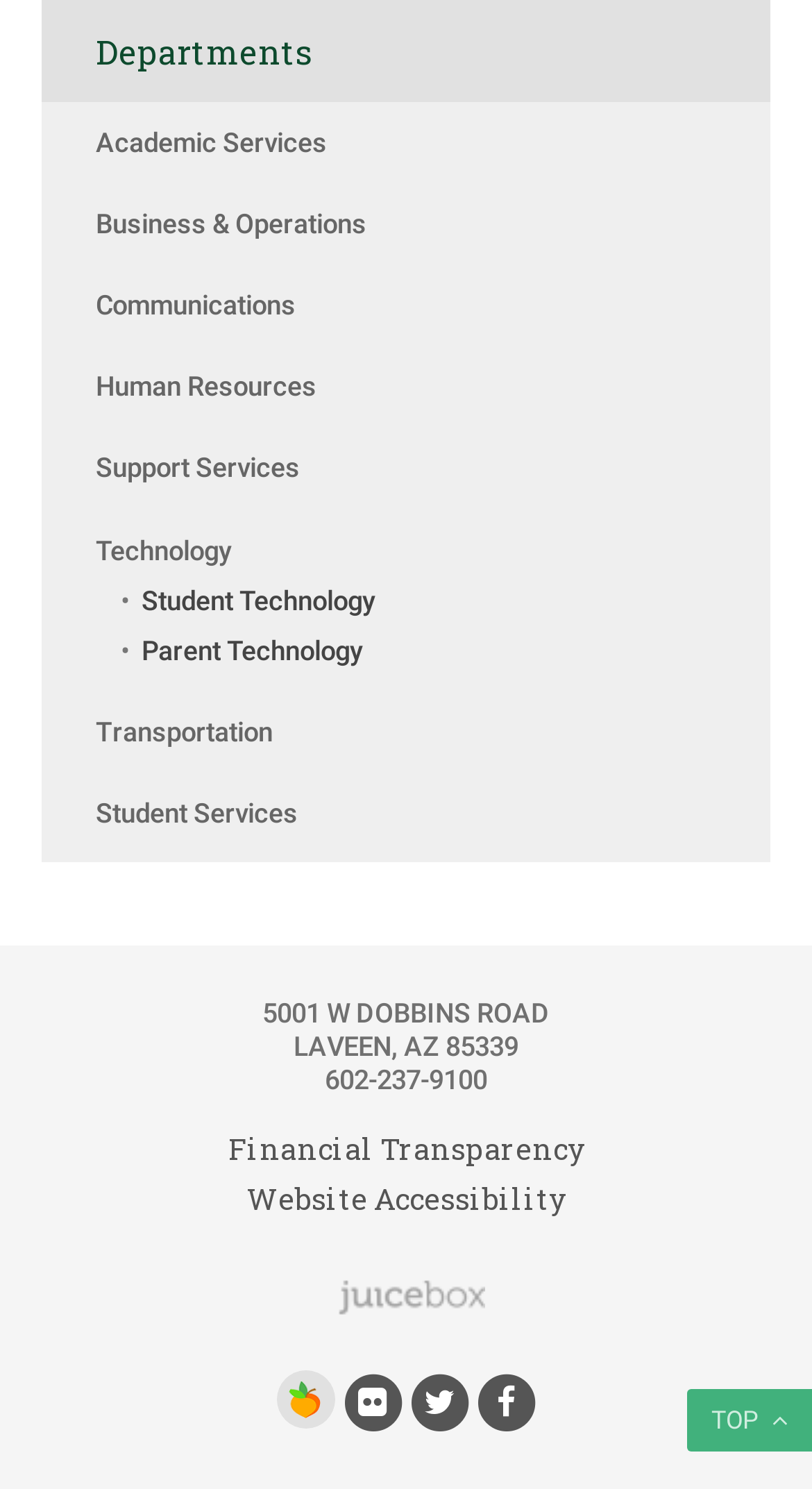What is the name of the company that designed the website?
Give a single word or phrase as your answer by examining the image.

Juicebox Interactive